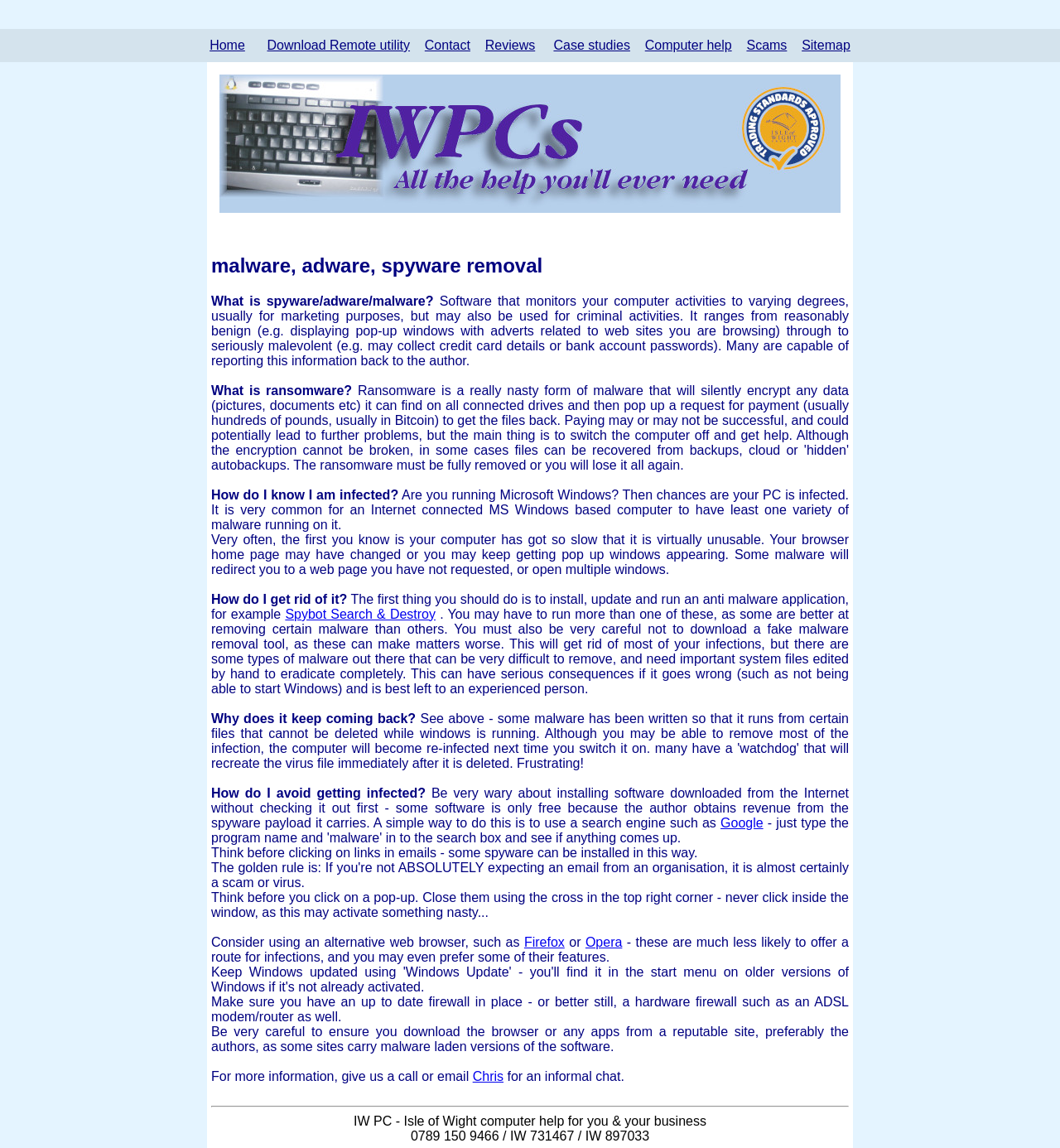Please give a succinct answer using a single word or phrase:
How do I get rid of malware?

Install, update and run anti malware application